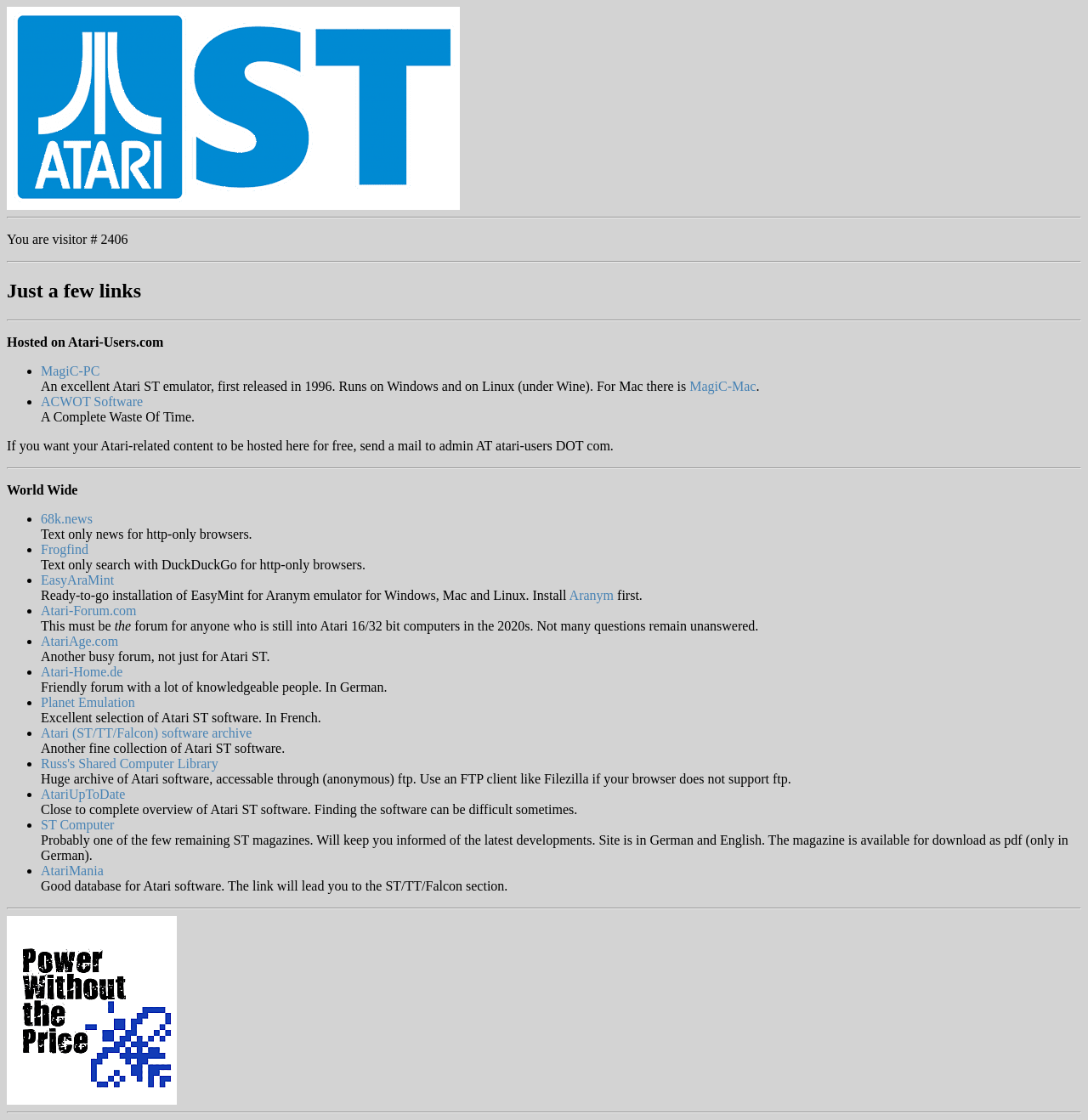What is the name of the Atari ST emulator mentioned on the webpage?
Can you provide a detailed and comprehensive answer to the question?

I found the answer by looking at the link element with the text 'MagiC-PC' which is described as 'An excellent Atari ST emulator, first released in 1996. Runs on Windows and on Linux (under Wine). For Mac there is'.